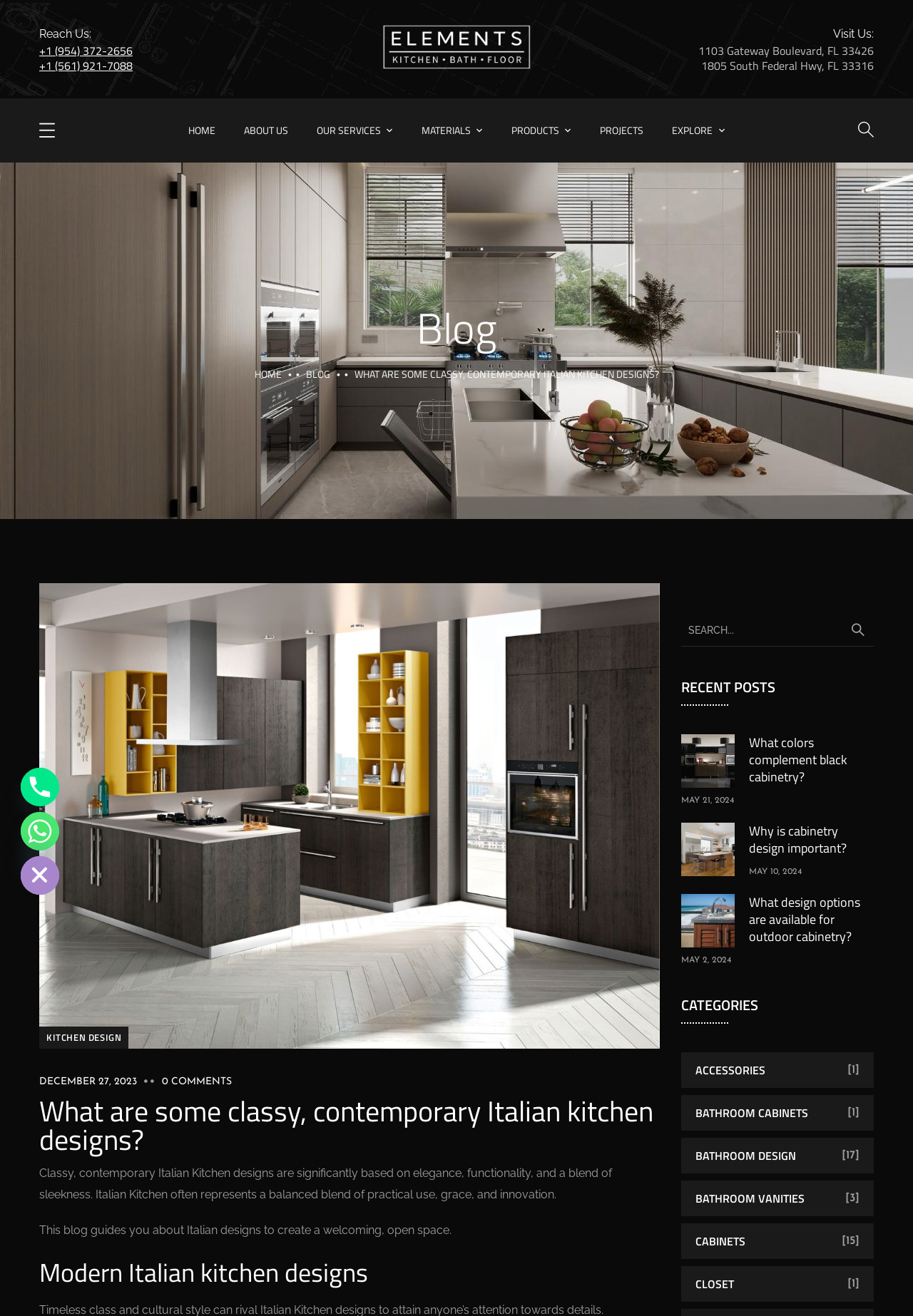Please locate the clickable area by providing the bounding box coordinates to follow this instruction: "Visit the 'ELEMENTS KBF' website".

[0.418, 0.03, 0.582, 0.04]